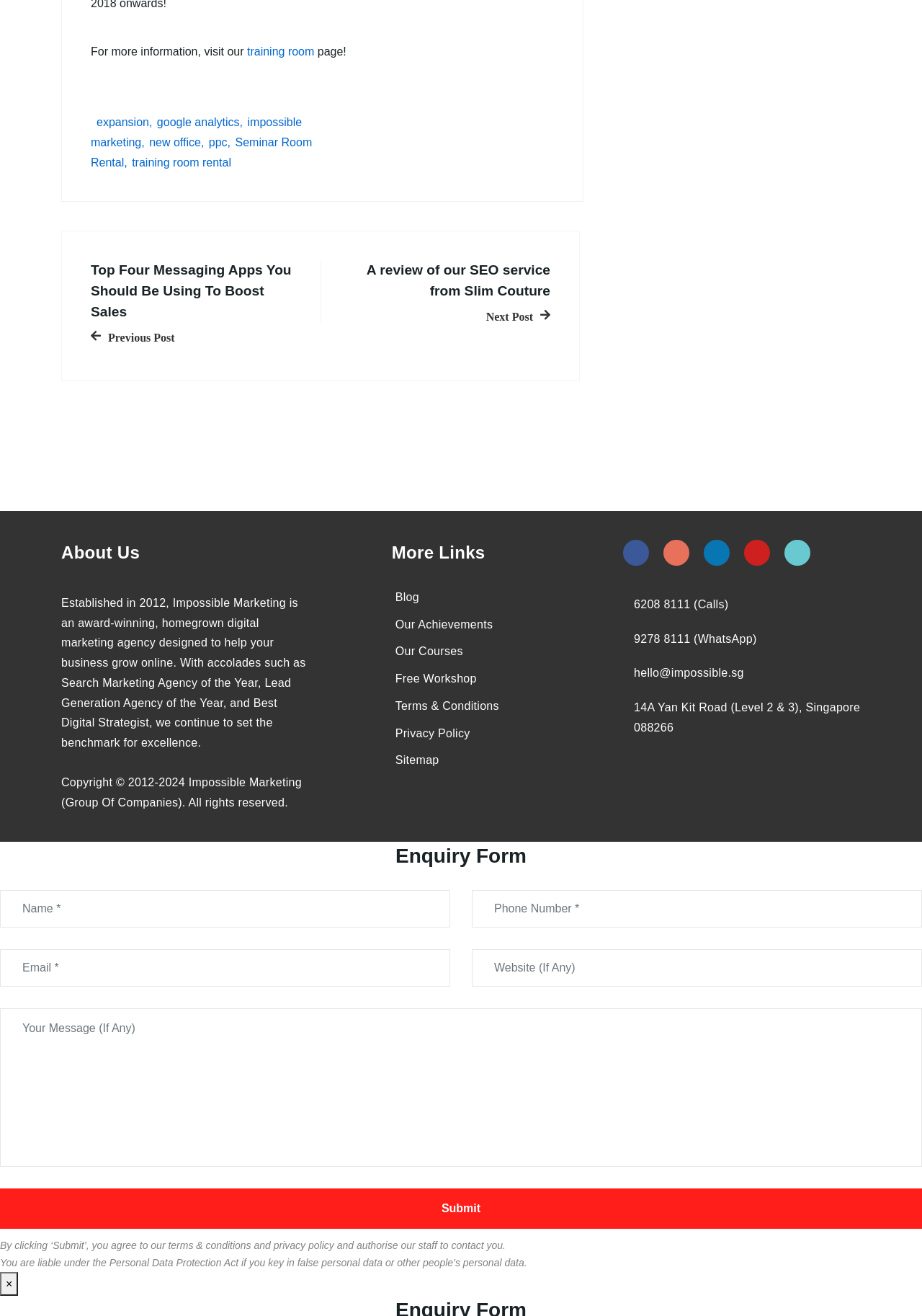Please identify the bounding box coordinates of the clickable region that I should interact with to perform the following instruction: "Read about 'About Us'". The coordinates should be expressed as four float numbers between 0 and 1, i.e., [left, top, right, bottom].

[0.066, 0.41, 0.34, 0.446]